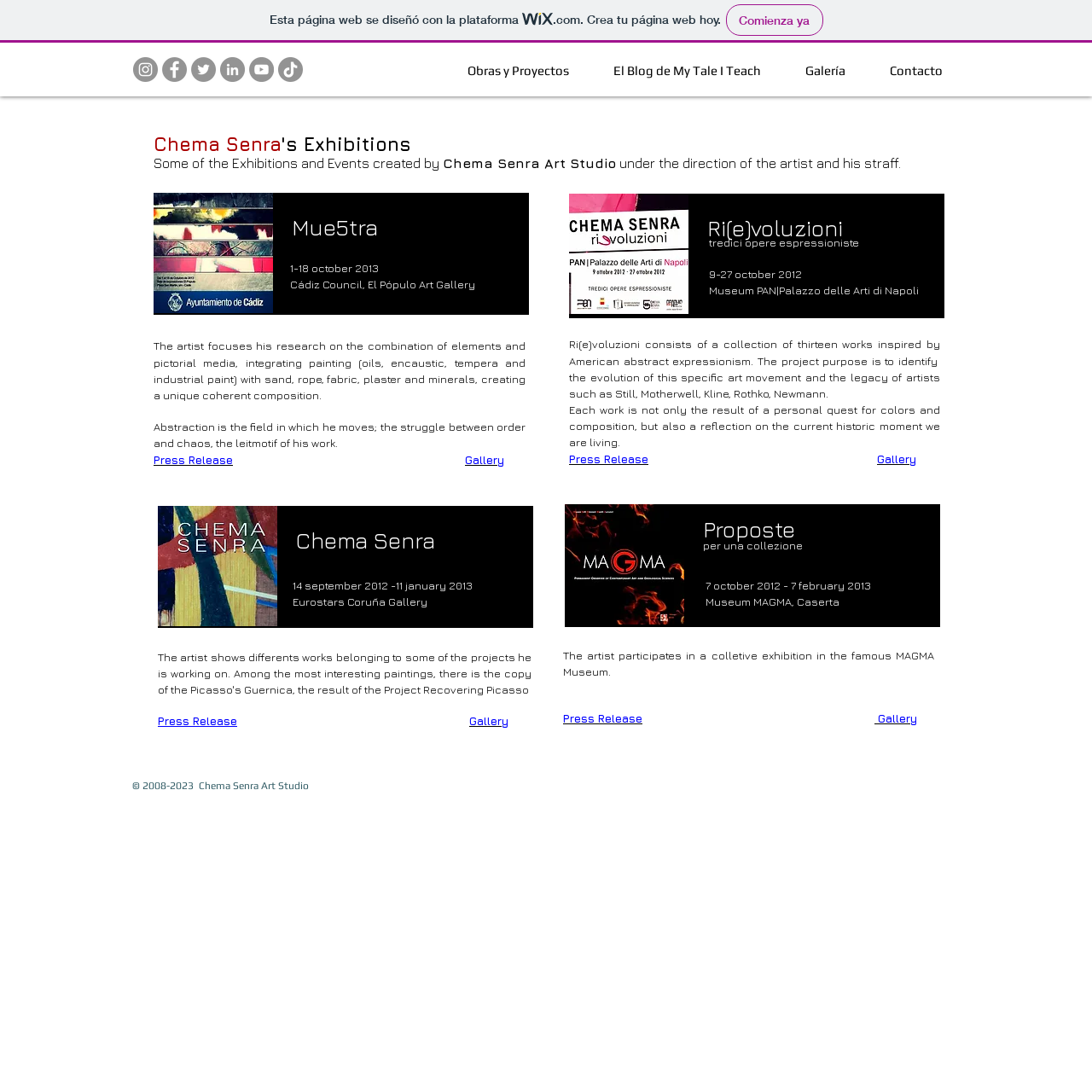What is the medium used by the artist in his work?
Refer to the image and respond with a one-word or short-phrase answer.

Painting and other media